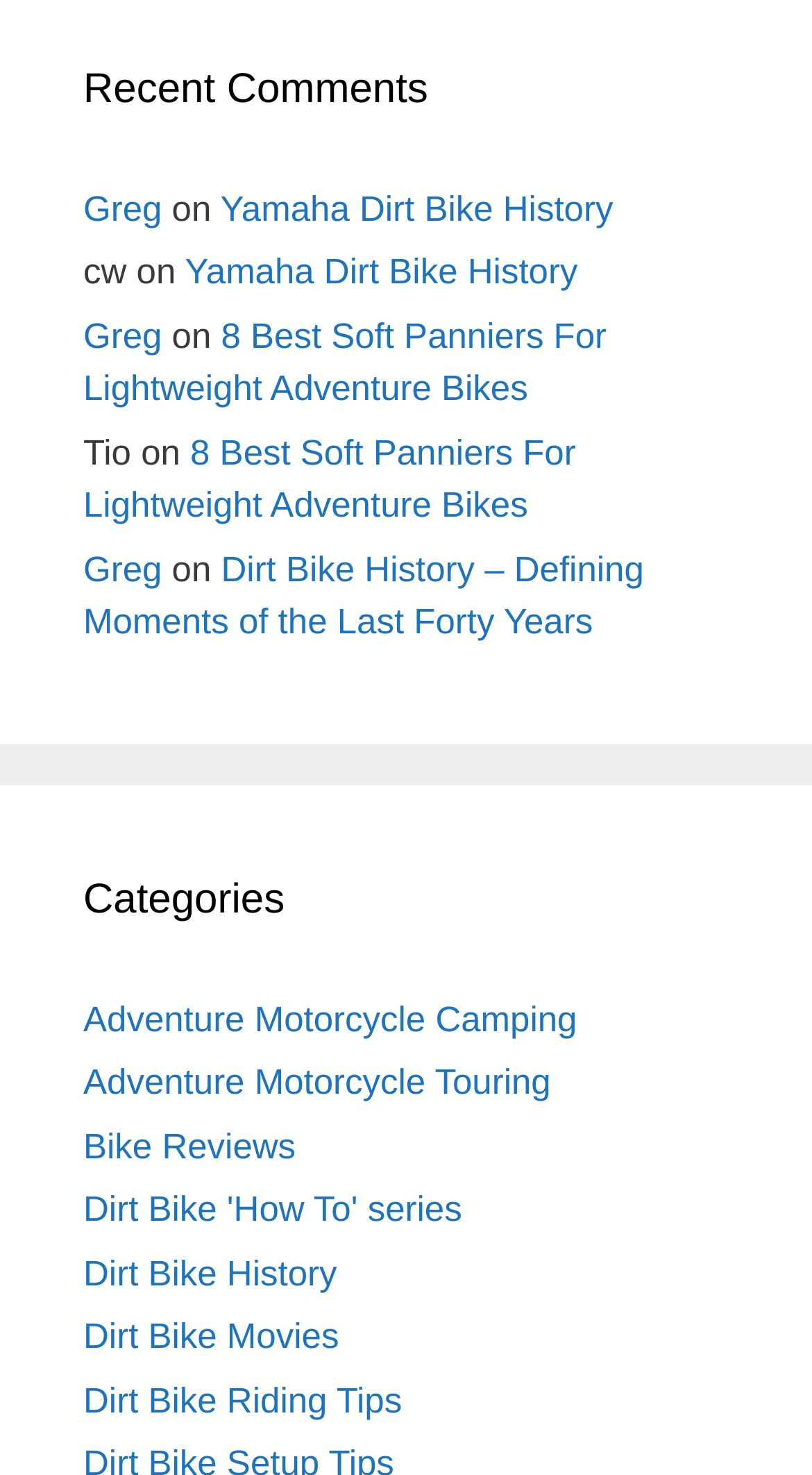What is the topic of the last category?
Refer to the screenshot and deliver a thorough answer to the question presented.

I looked at the last link under the 'Categories' heading and found that the topic of the last category is 'Dirt Bike Riding Tips'.